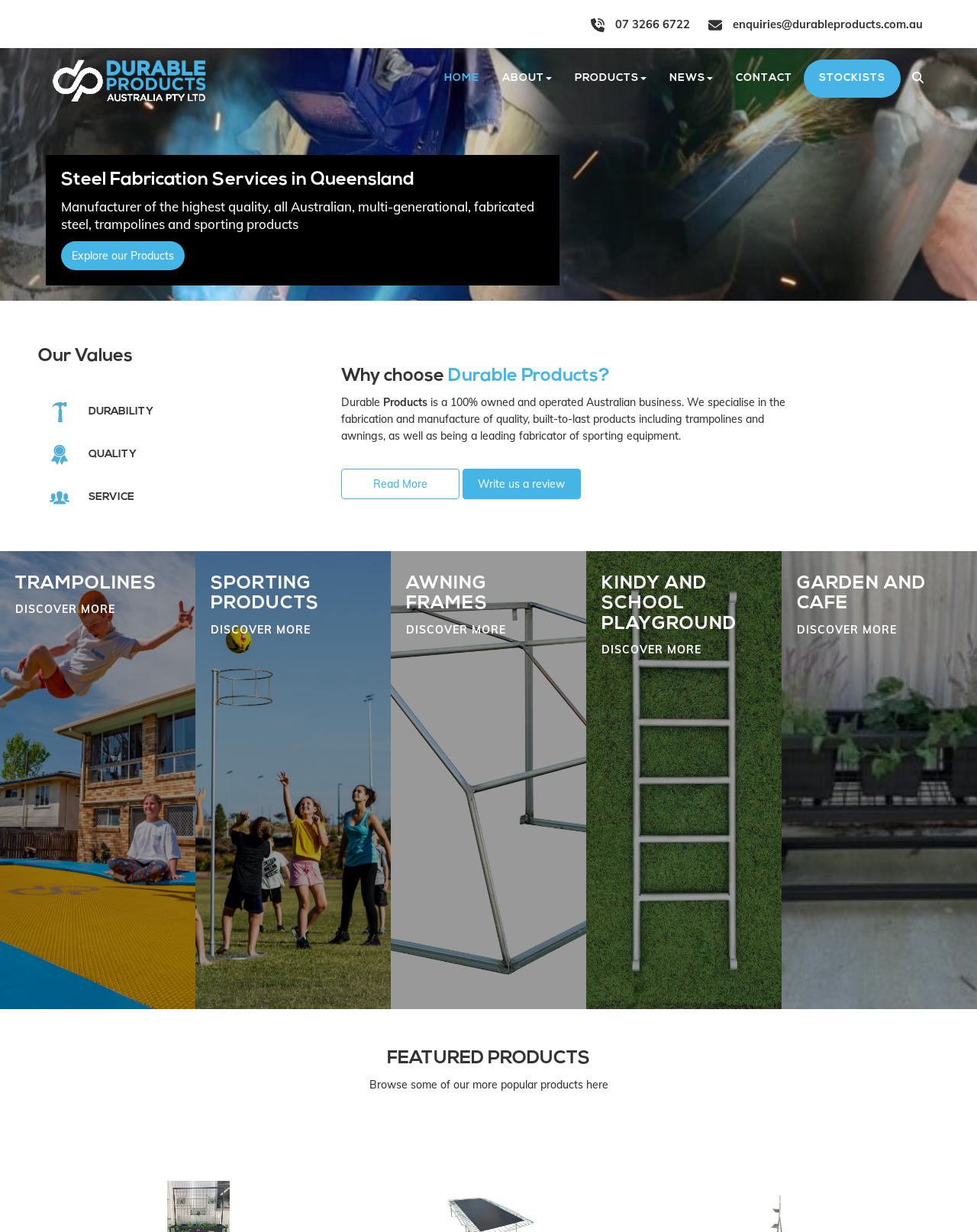How many product categories are there?
Please respond to the question with a detailed and informative answer.

The product categories can be found in the middle section of the webpage, with images and headings for each category. There are five categories: Trampolines, Sporting Products, Awning Frames, Kindy and School Playground, and Garden and Cafe.